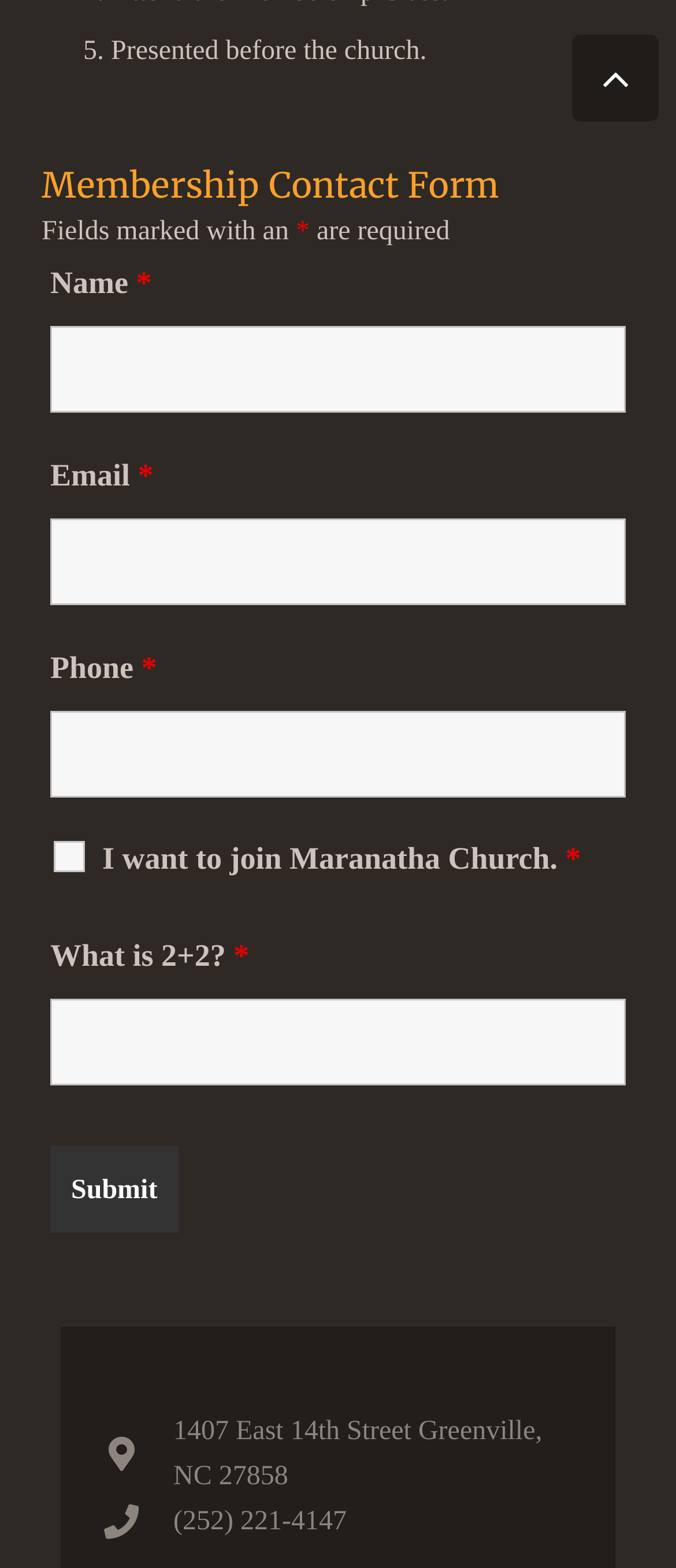Provide a one-word or short-phrase answer to the question:
What is the purpose of this form?

Membership Contact Form